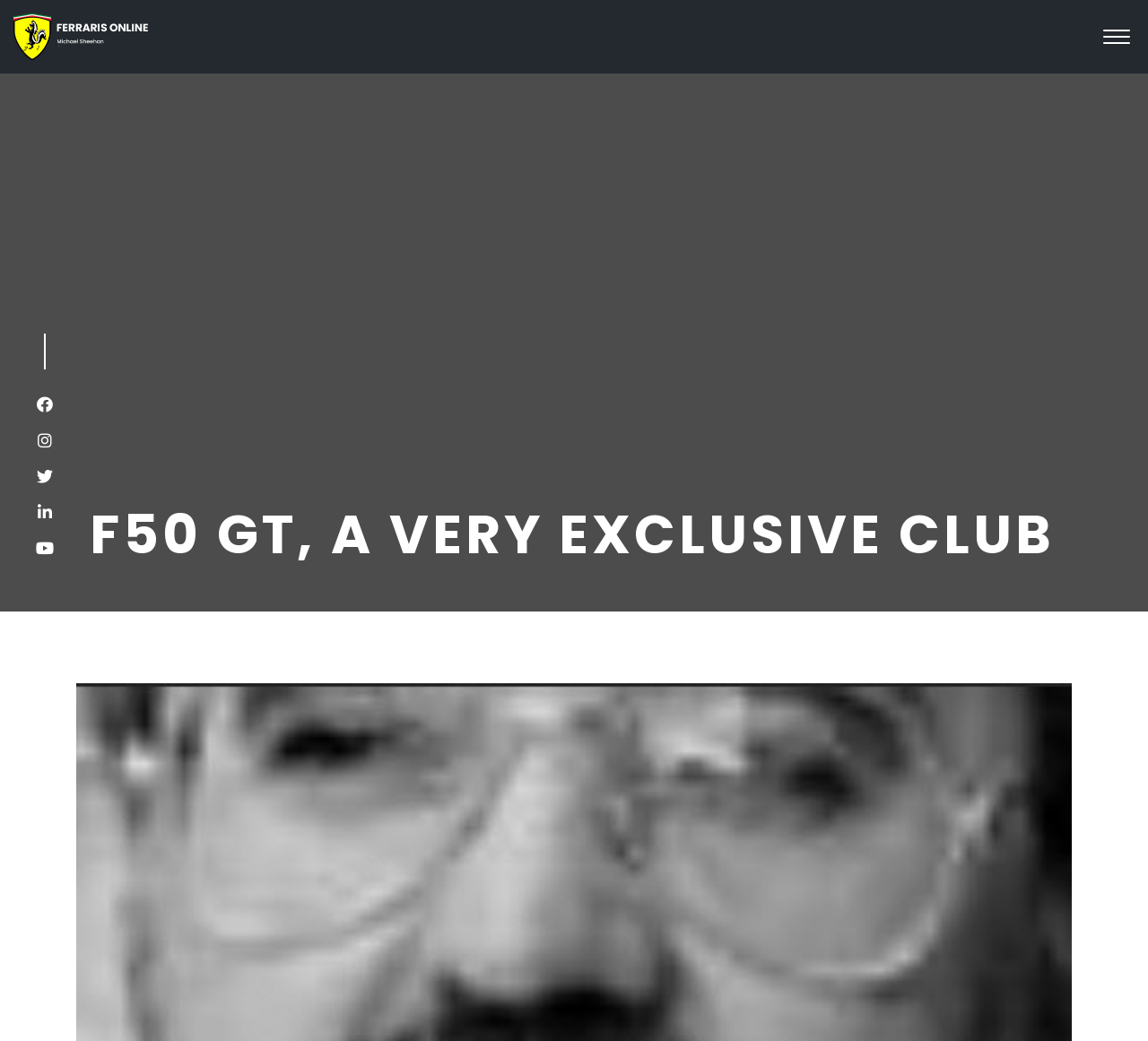Answer briefly with one word or phrase:
What is the significance of January 23, 2000?

Auction date